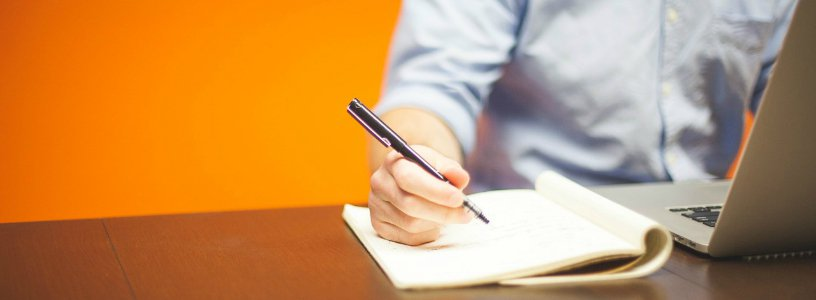Compose an extensive description of the image.

This image depicts a person engaged in a thoughtful moment of planning or note-taking, crucial for success in real estate. The individual, whose hand is visible, is holding a pen and writing on a notepad, indicating a focus on developing strategies or jotting down ideas. In the background, a laptop is slightly visible, suggesting the integration of technology into their workflow, which is vital for modern real estate practices. The vibrant orange backdrop adds a dynamic touch to the scene, symbolizing energy and creativity—key attributes for professionals in this field. This visual sets the tone for a discussion on essential business practices for new real estate licensees, emphasizing the importance of planning and preparation in their careers.